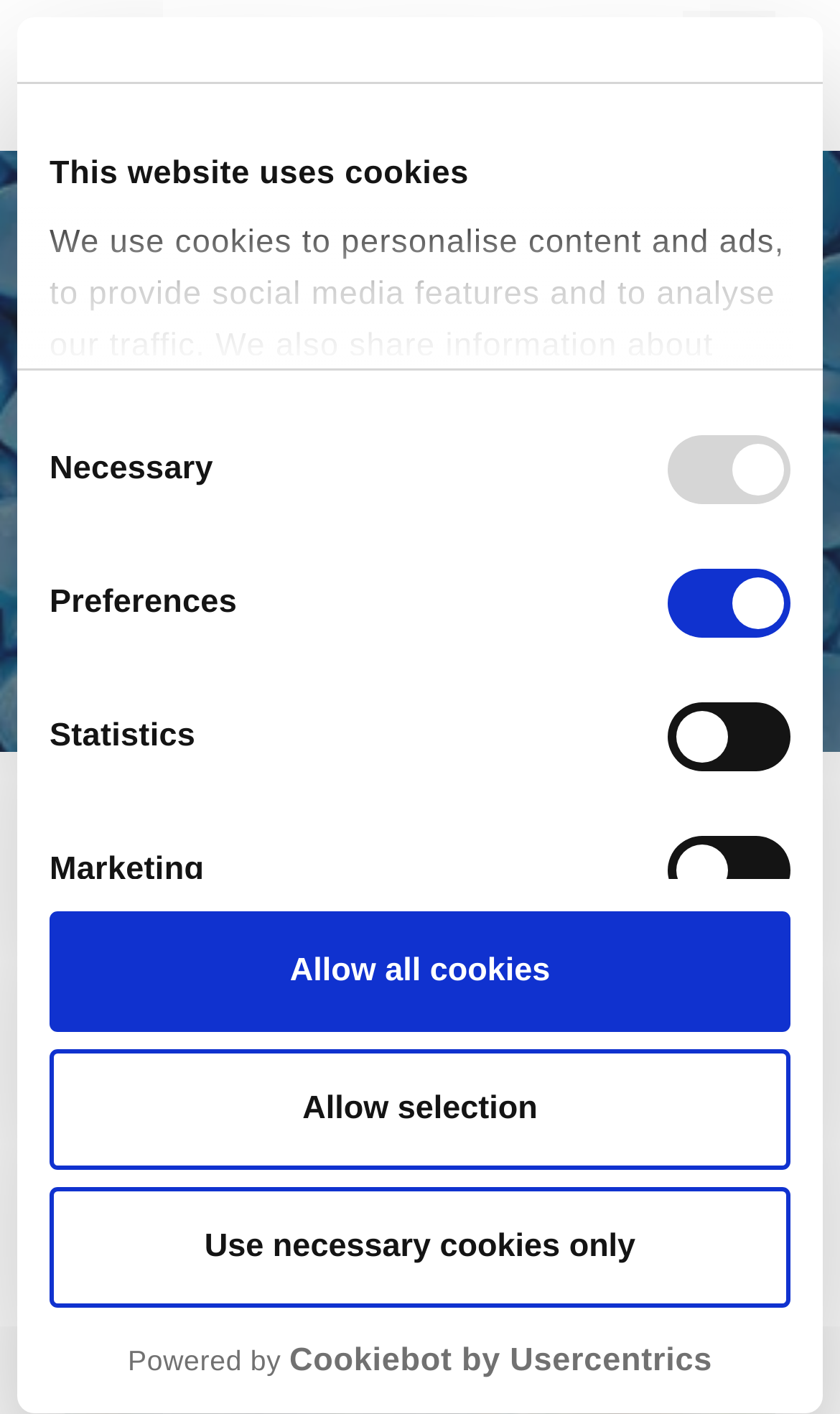Predict the bounding box of the UI element that fits this description: "Settings".

[0.689, 0.721, 0.903, 0.758]